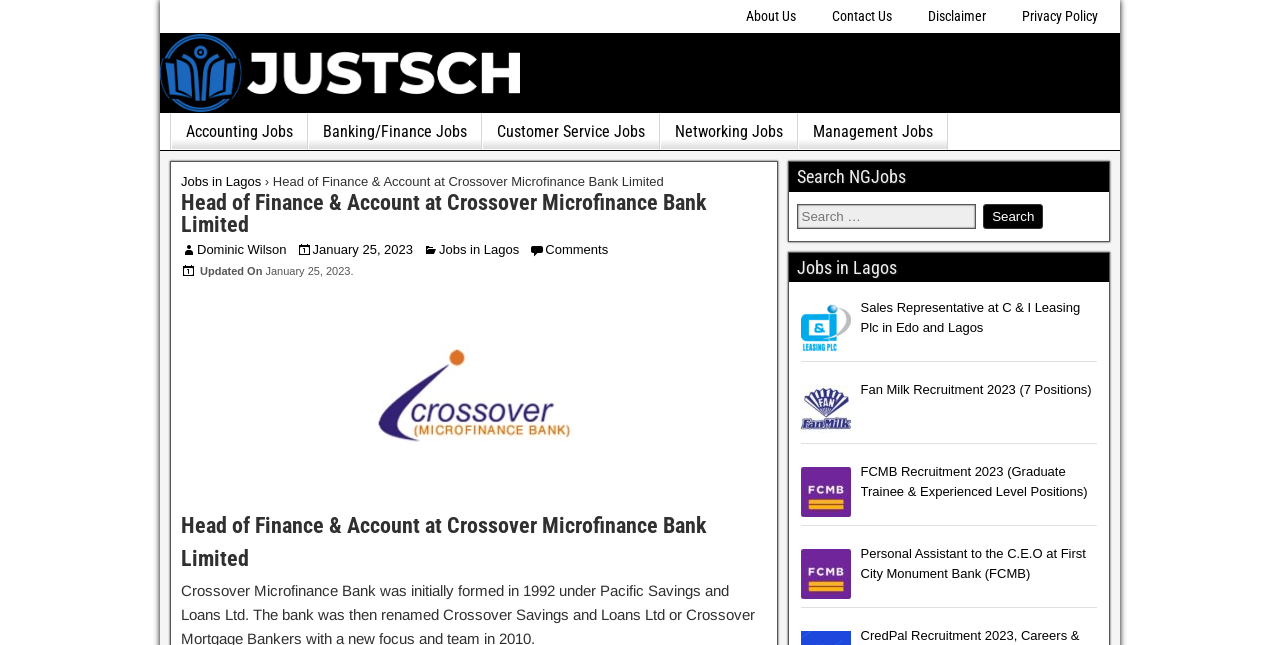What is the name of the person who posted the job?
Provide an in-depth and detailed explanation in response to the question.

I found the name 'Dominic Wilson' in a link element, which is likely to be the name of the person who posted the job.